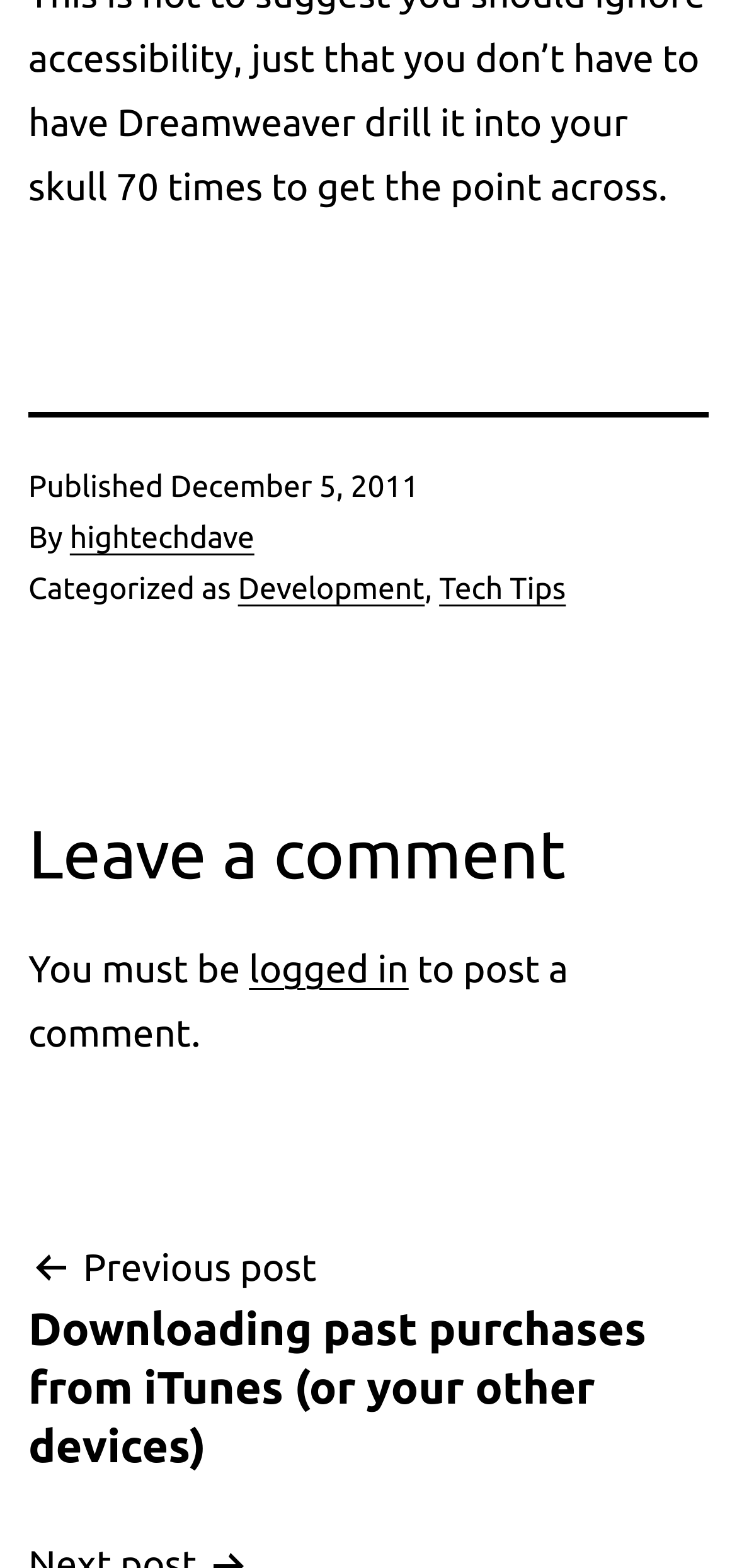What categories is this post classified under?
Based on the screenshot, respond with a single word or phrase.

Development, Tech Tips